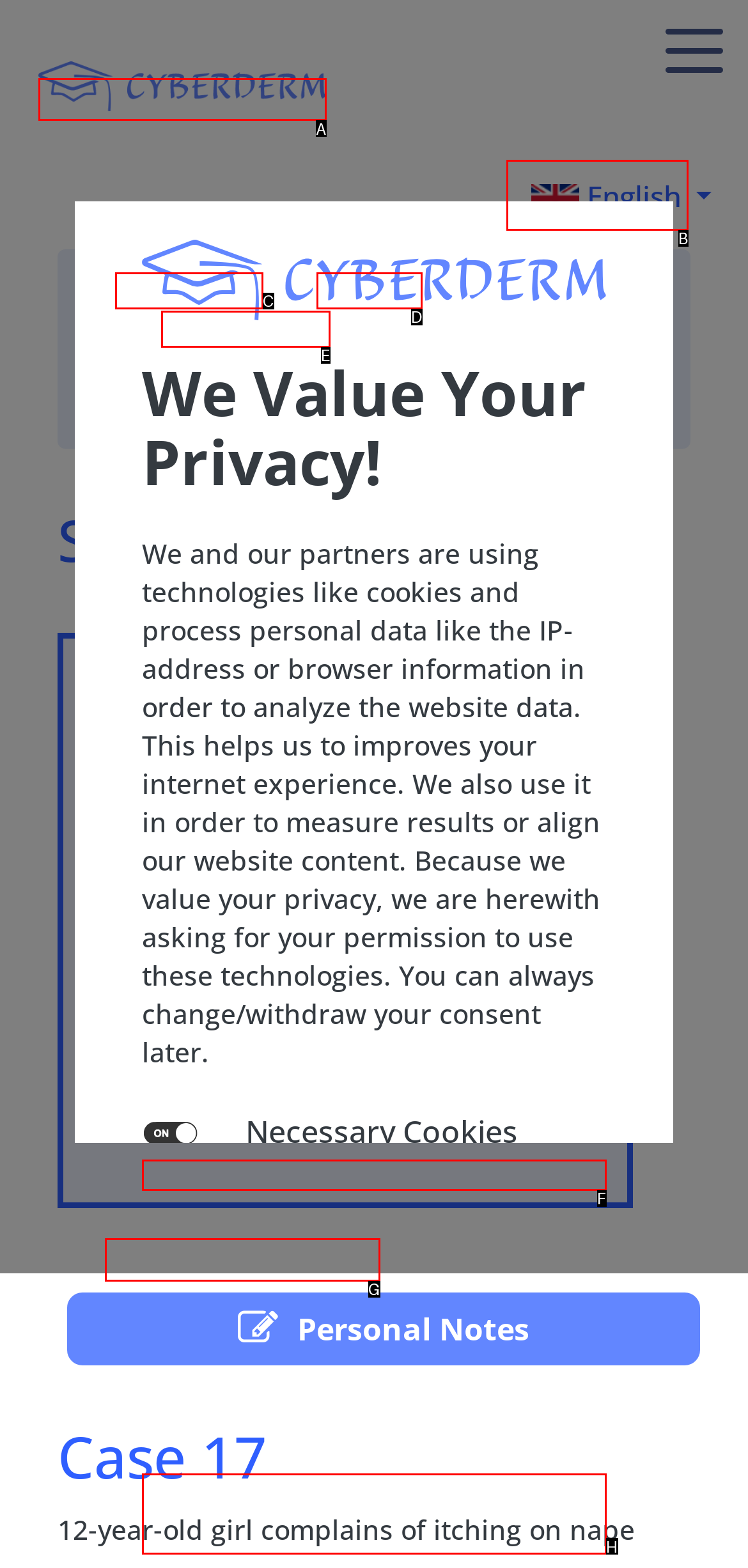Tell me which letter I should select to achieve the following goal: Go back to disease
Answer with the corresponding letter from the provided options directly.

G